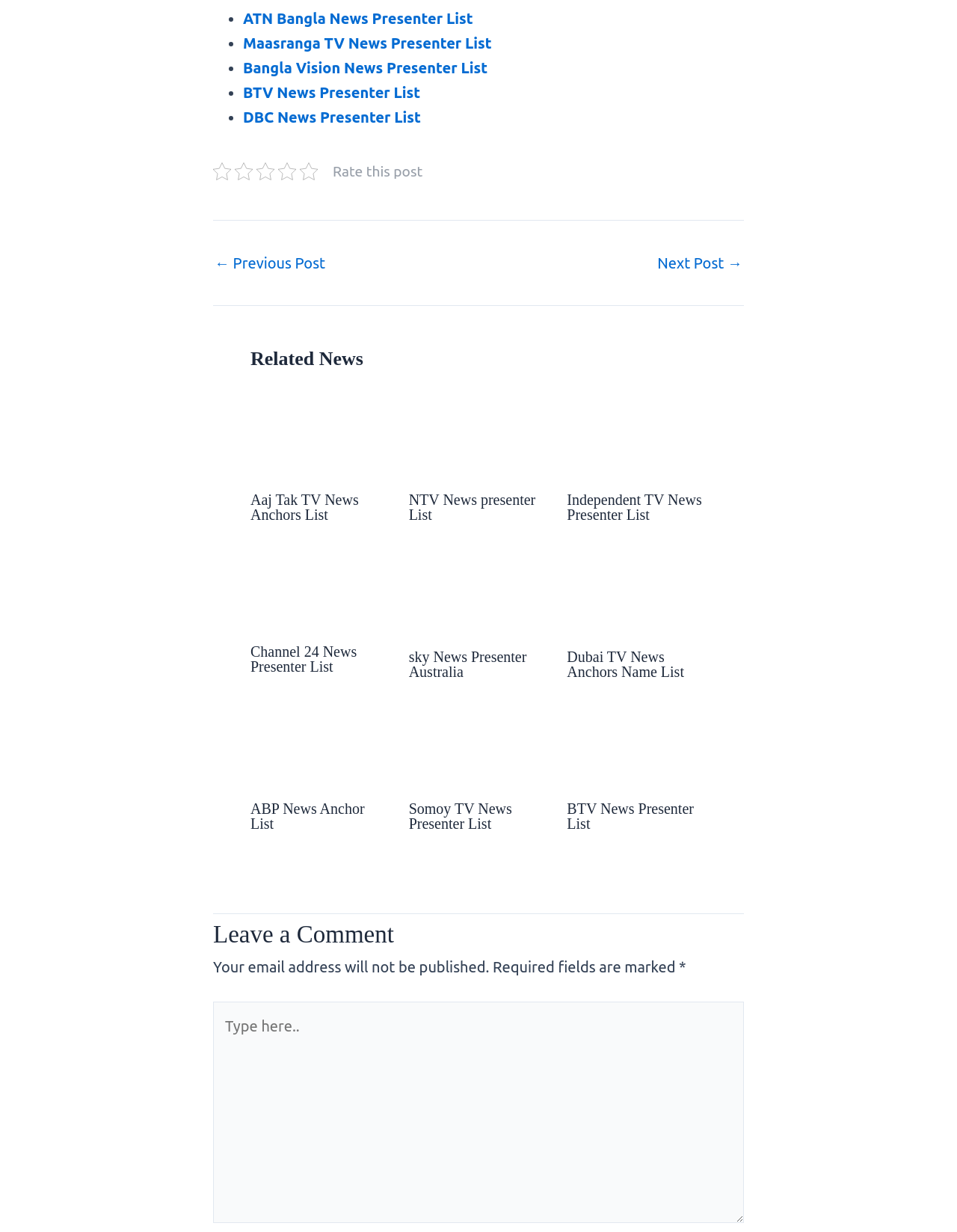Find and provide the bounding box coordinates for the UI element described here: "ATN Bangla News Presenter List". The coordinates should be given as four float numbers between 0 and 1: [left, top, right, bottom].

[0.254, 0.008, 0.494, 0.022]